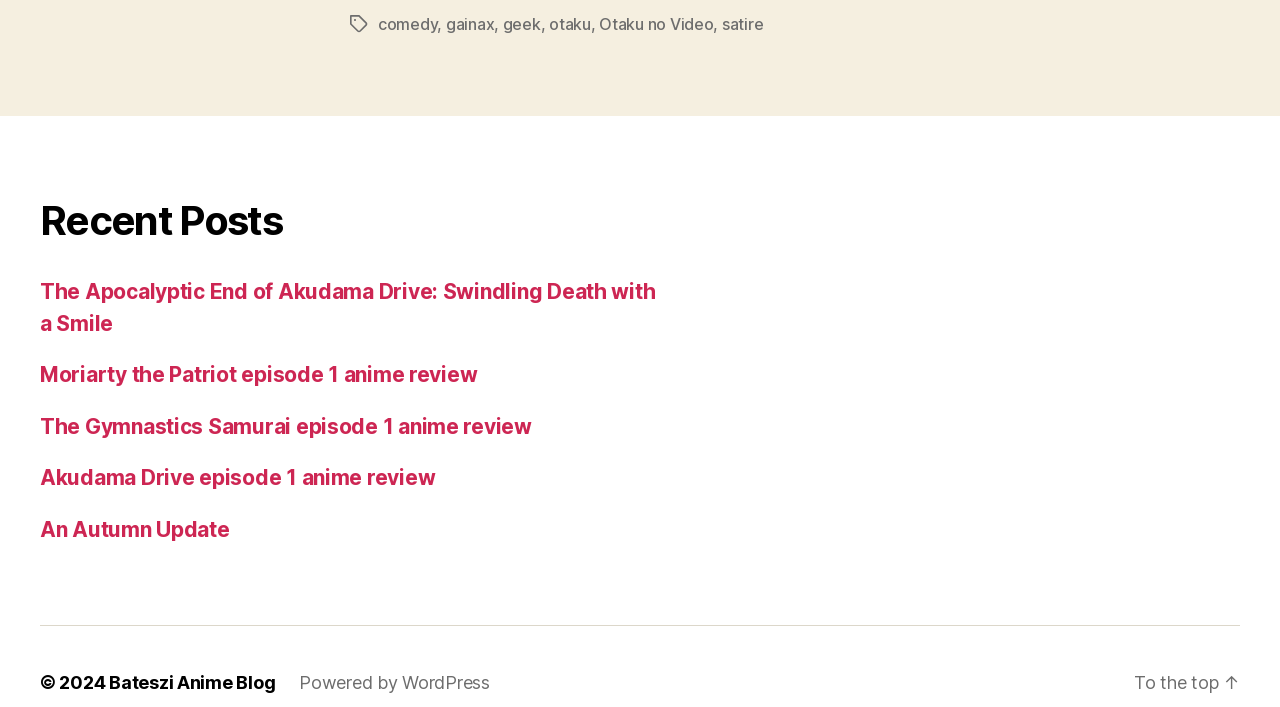Using the description "An Autumn Update", locate and provide the bounding box of the UI element.

[0.031, 0.731, 0.179, 0.766]